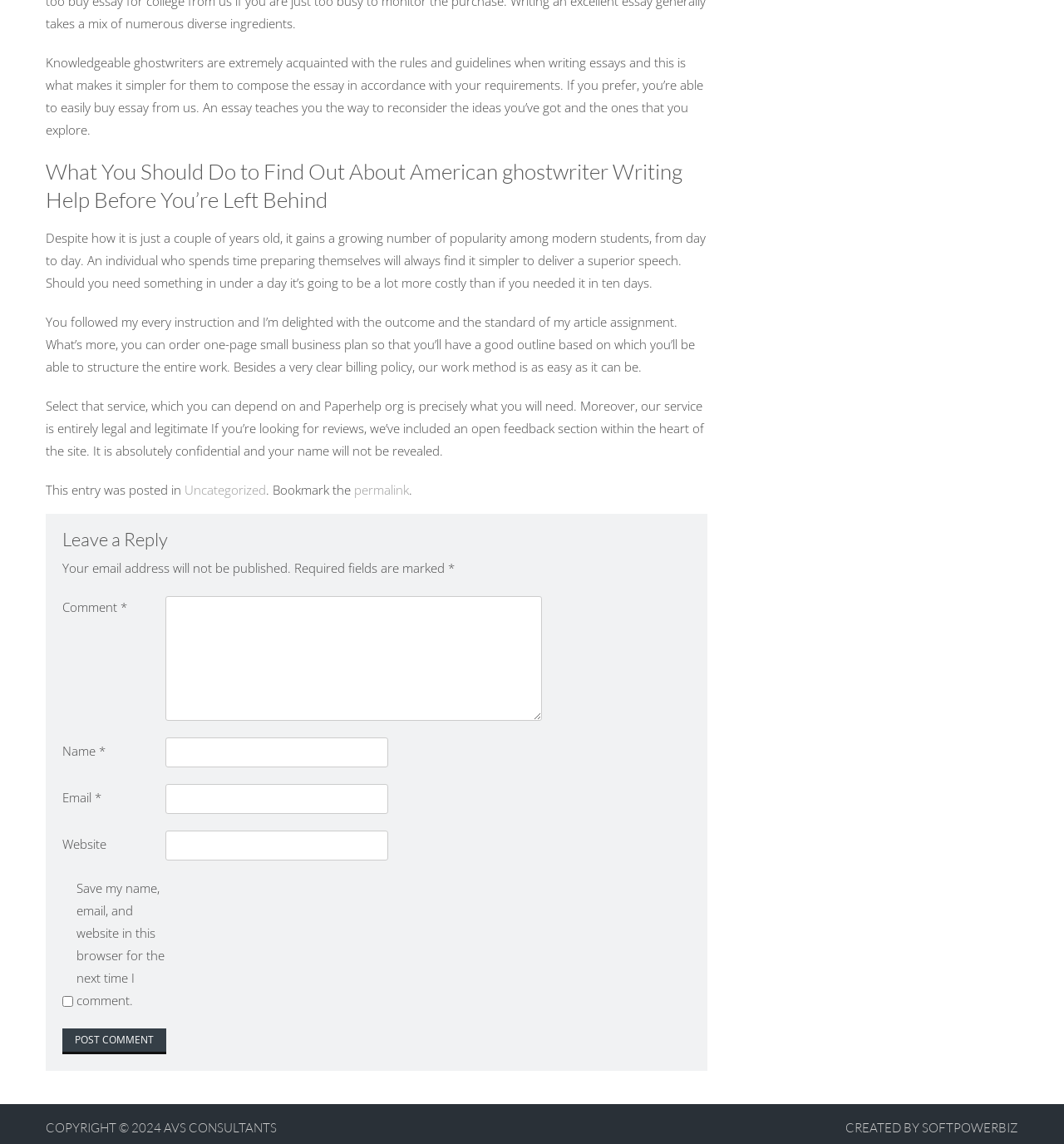Find and provide the bounding box coordinates for the UI element described here: "parent_node: Email * aria-describedby="email-notes" name="email"". The coordinates should be given as four float numbers between 0 and 1: [left, top, right, bottom].

[0.155, 0.685, 0.365, 0.711]